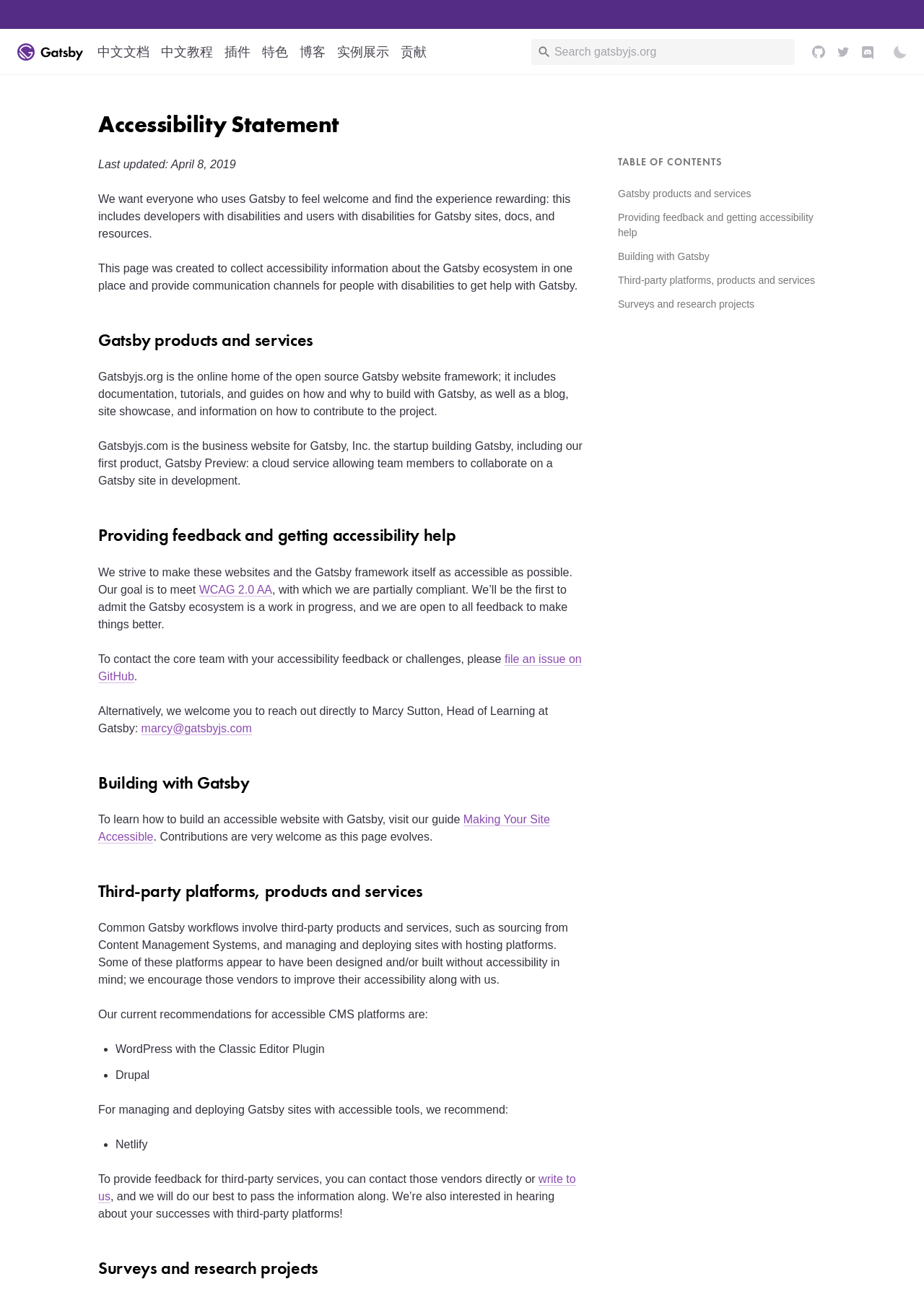Pinpoint the bounding box coordinates of the element to be clicked to execute the instruction: "Read about Gatsby products and services".

[0.669, 0.145, 0.813, 0.154]